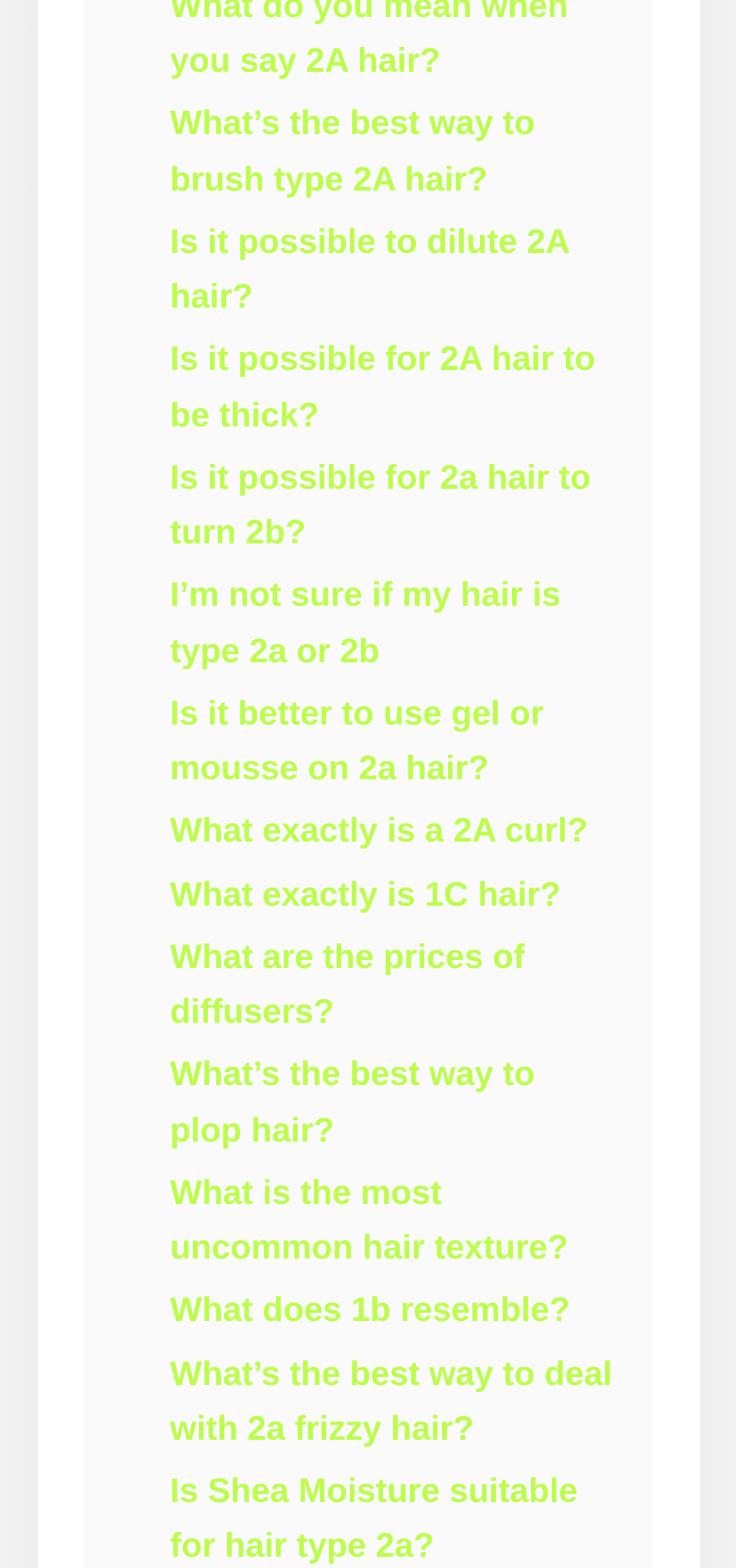Please identify the bounding box coordinates of the area that needs to be clicked to fulfill the following instruction: "Learn about 'What’s the best way to deal with 2a frizzy hair?'."

[0.231, 0.864, 0.832, 0.923]